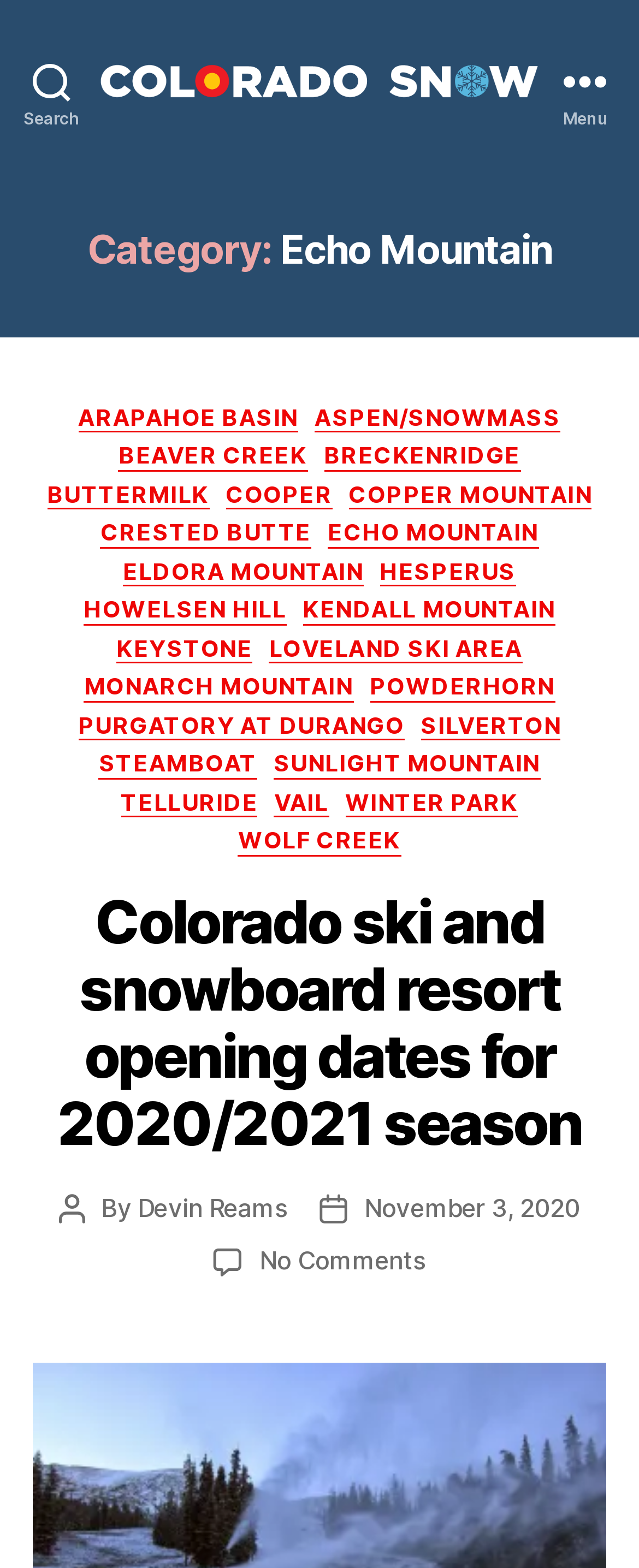How many comments are there on the article?
Refer to the image and answer the question using a single word or phrase.

No Comments